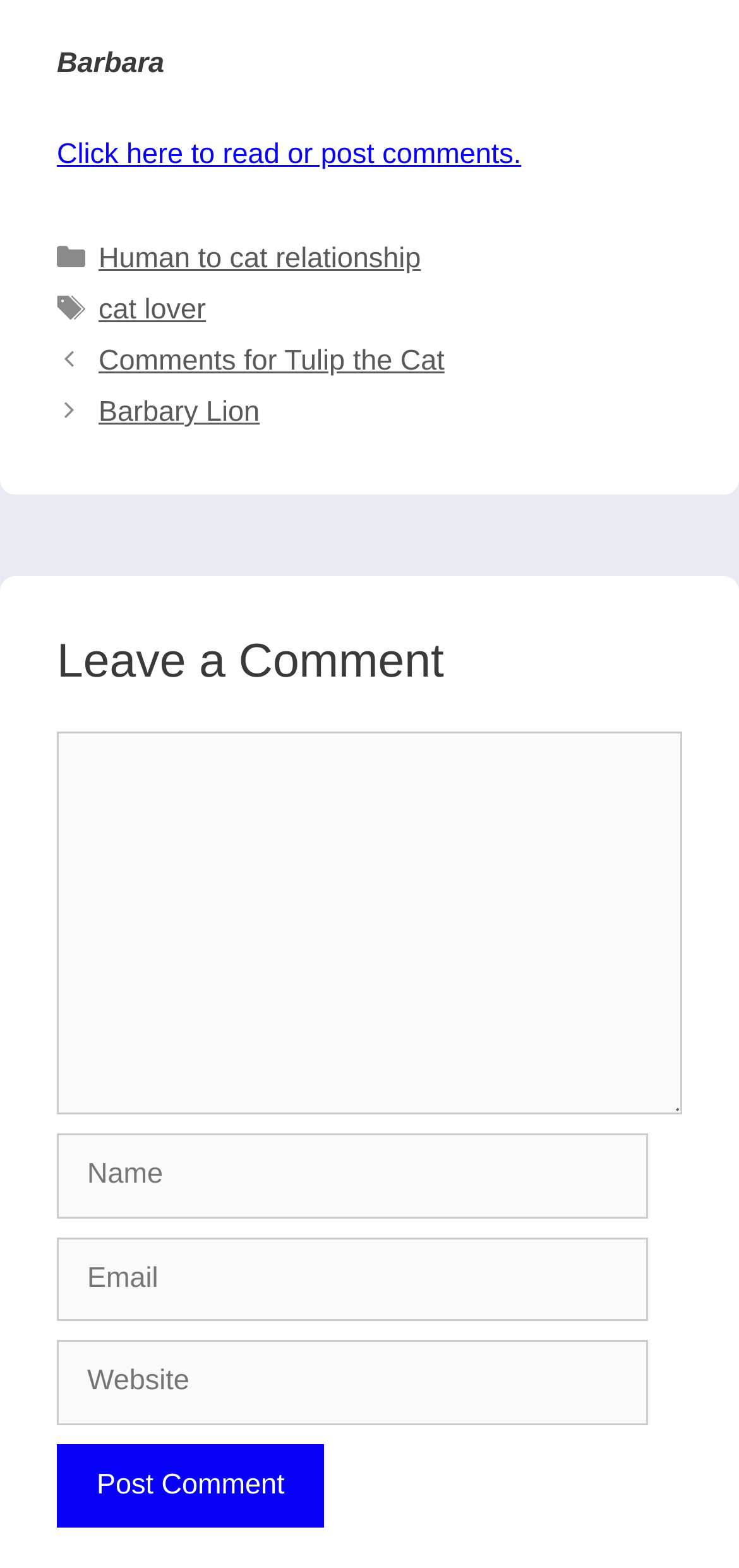Respond concisely with one word or phrase to the following query:
What is the name of the author?

Barbara